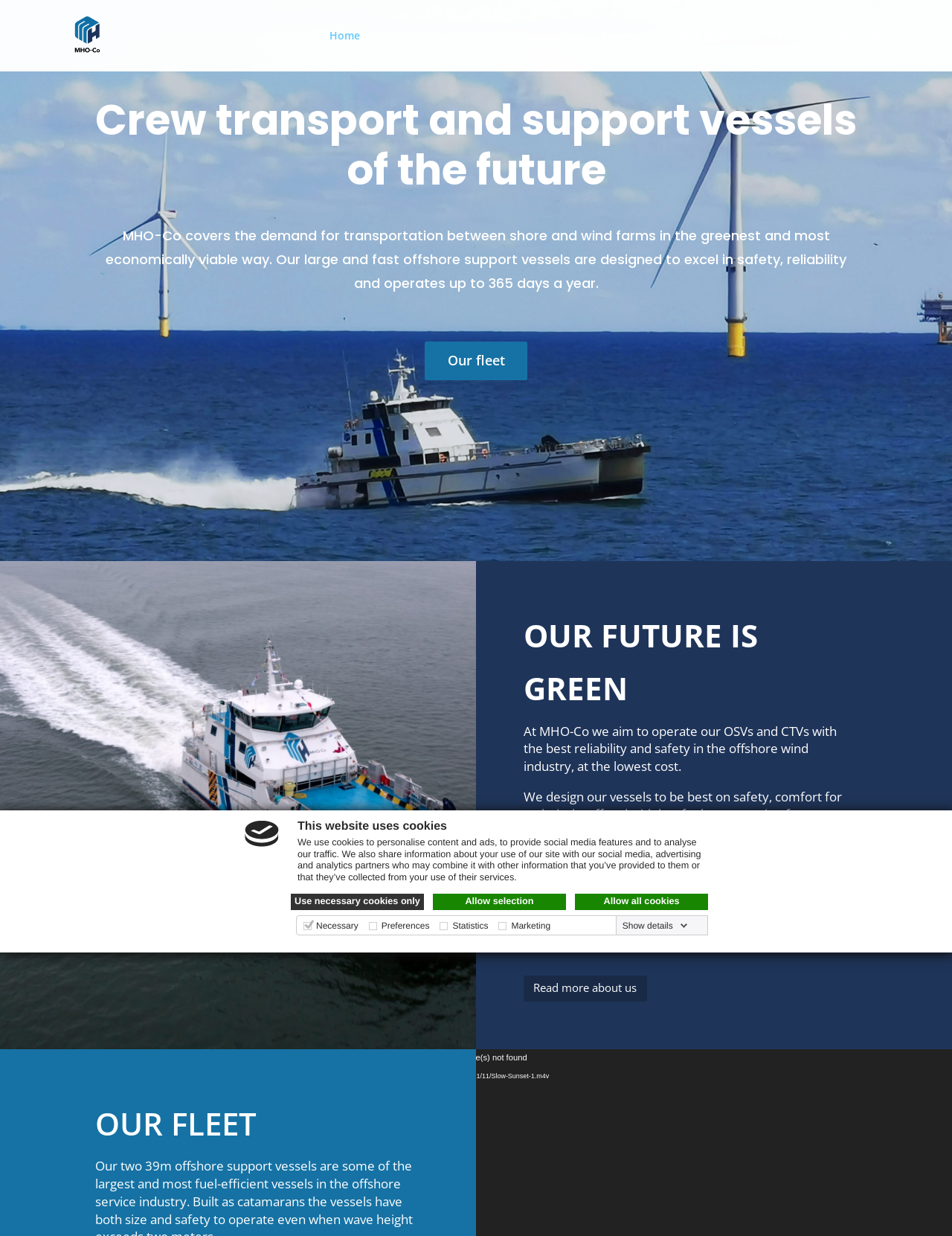Given the element description Home, specify the bounding box coordinates of the corresponding UI element in the format (top-left x, top-left y, bottom-right x, bottom-right y). All values must be between 0 and 1.

[0.346, 0.025, 0.378, 0.058]